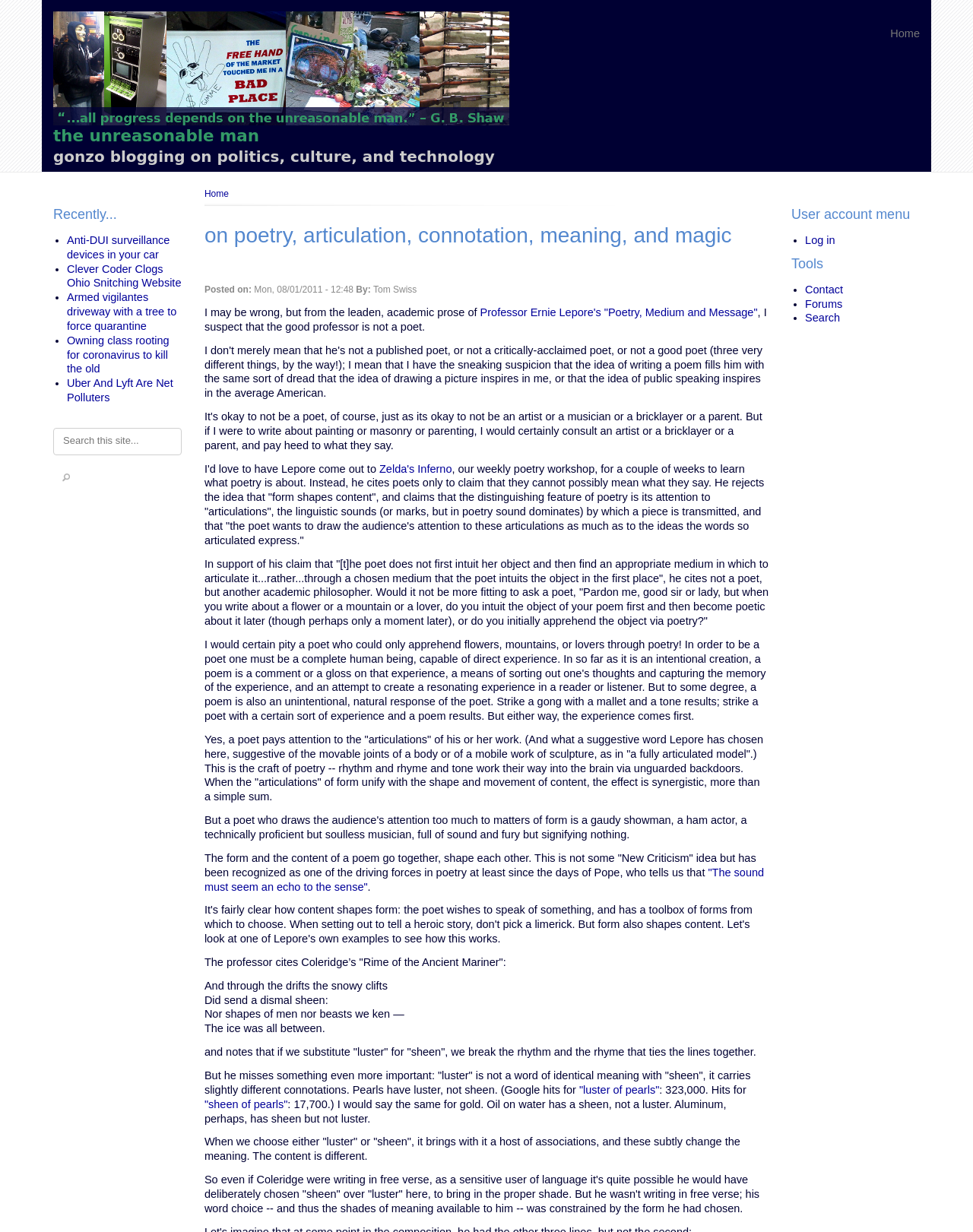Determine the bounding box coordinates of the clickable element to achieve the following action: 'Search for something'. Provide the coordinates as four float values between 0 and 1, formatted as [left, top, right, bottom].

[0.055, 0.348, 0.168, 0.368]